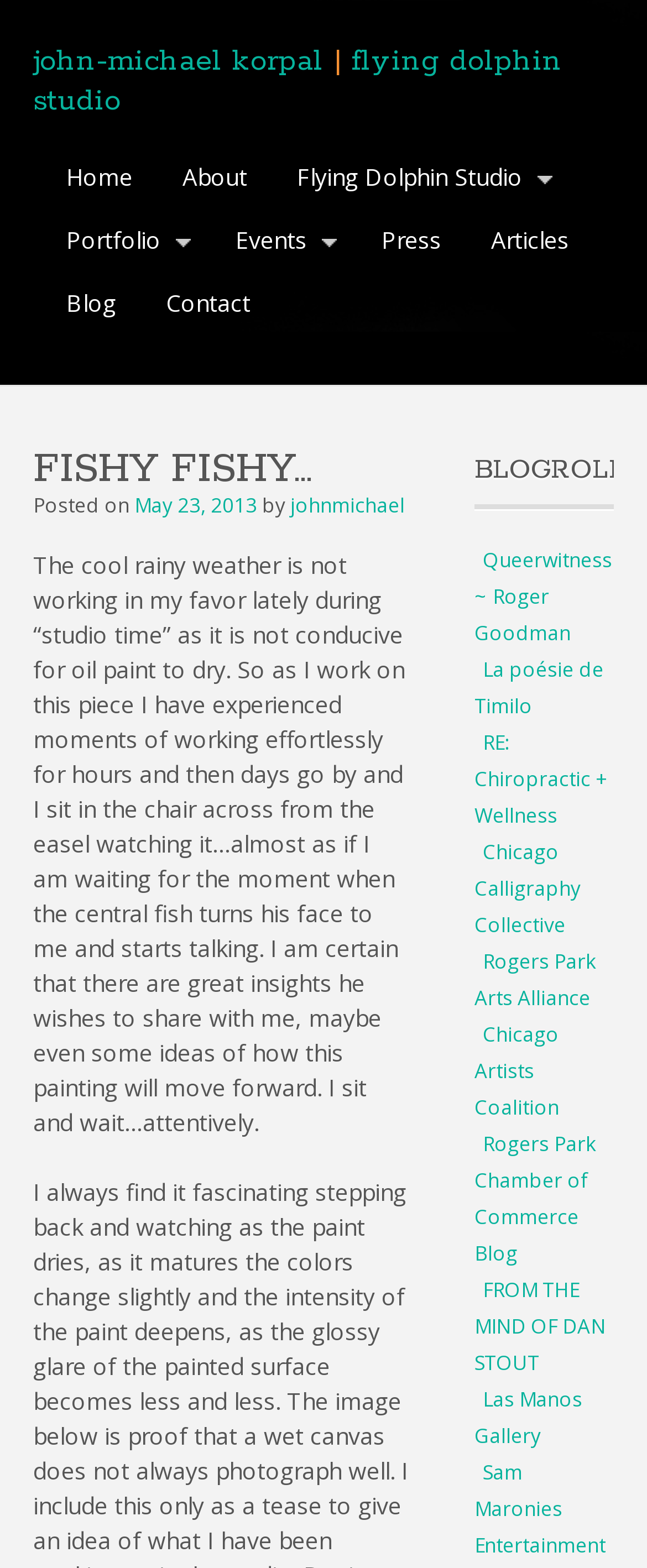Refer to the screenshot and answer the following question in detail:
How many blogroll links are there?

I counted the number of links under the 'BLOGROLL' heading, which are 'Queerwitness ~ Roger Goodman', 'La poésie de Timilo', 'RE: Chiropractic + Wellness', 'Chicago Calligraphy Collective', 'Rogers Park Arts Alliance', 'Chicago Artists Coalition', 'Rogers Park Chamber of Commerce Blog', 'FROM THE MIND OF DAN STOUT', and 'Las Manos Gallery'.